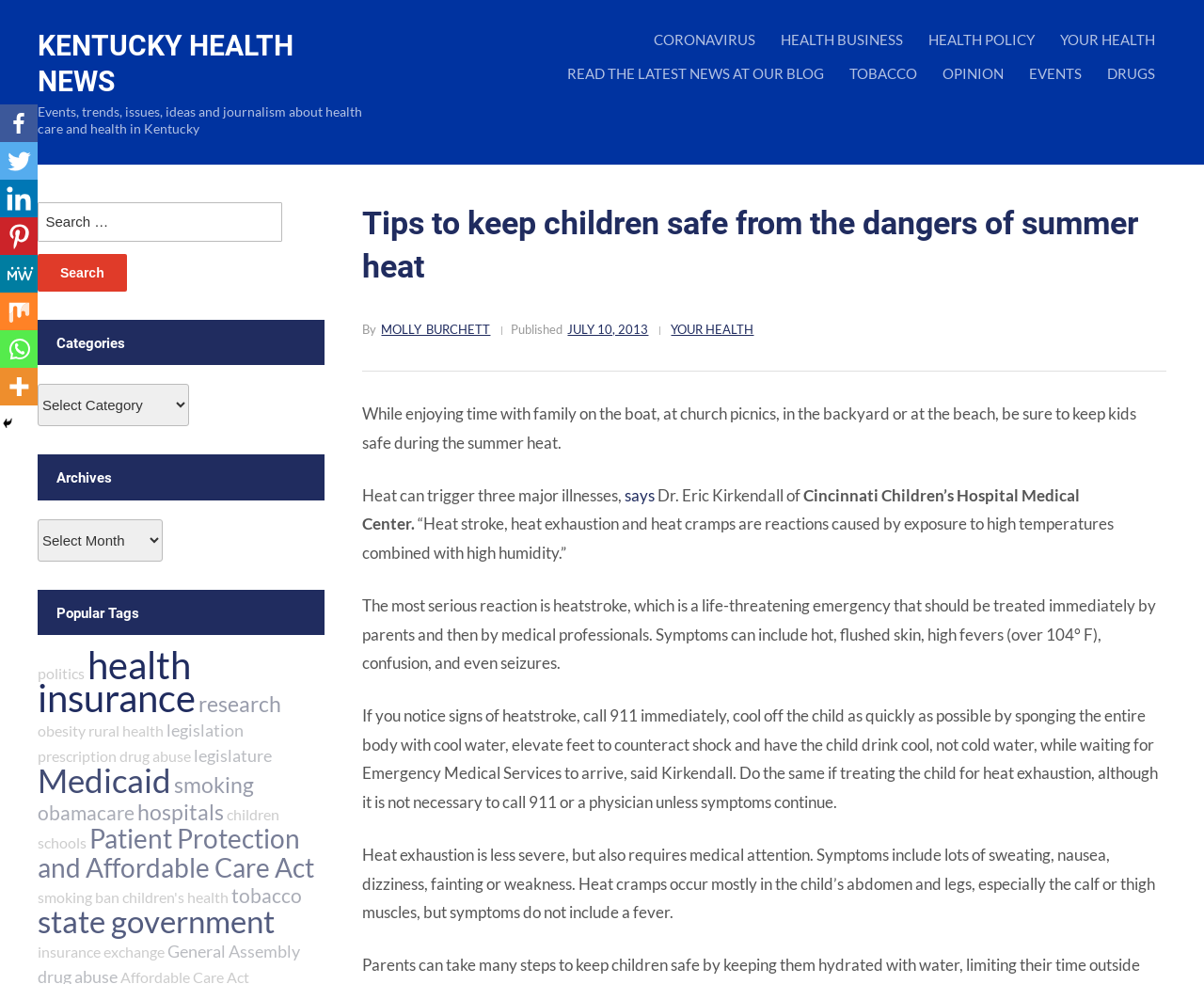Find the bounding box coordinates for the HTML element described as: "prescription drug abuse". The coordinates should consist of four float values between 0 and 1, i.e., [left, top, right, bottom].

[0.031, 0.759, 0.159, 0.777]